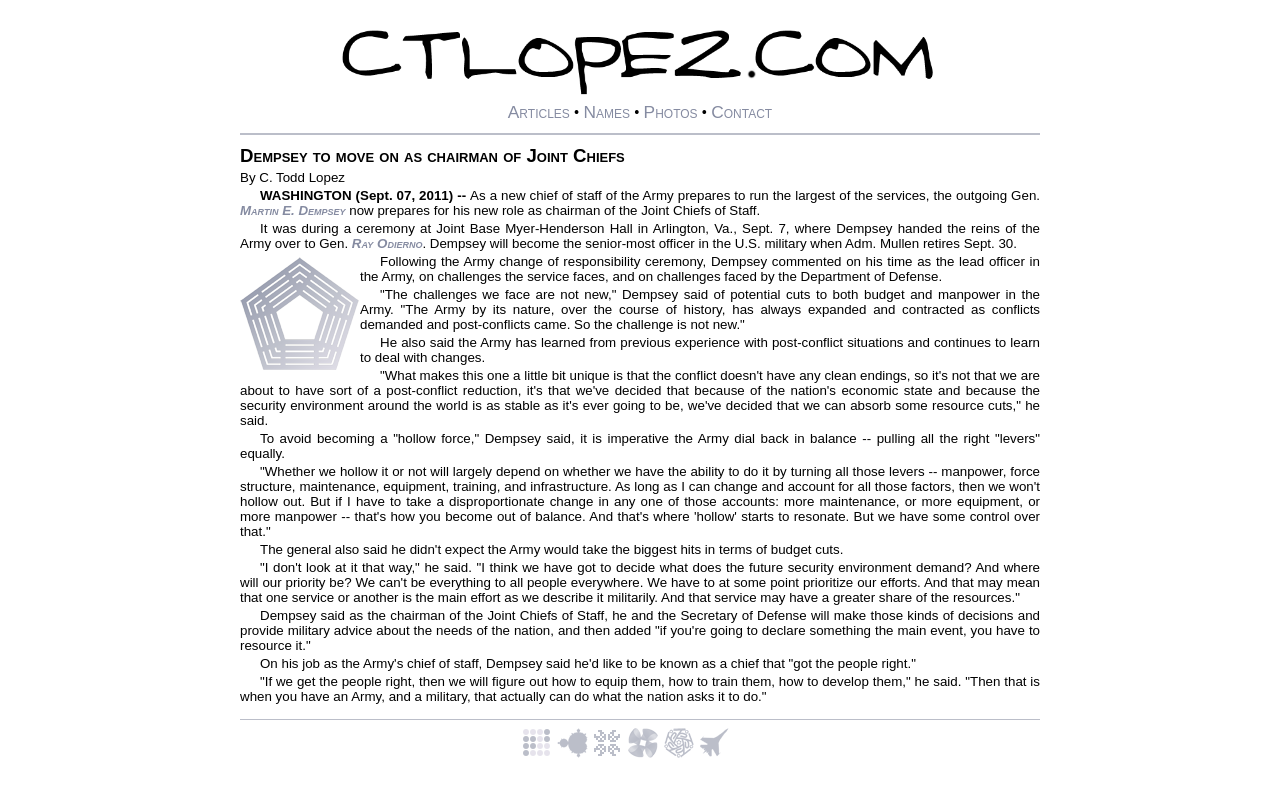Respond with a single word or short phrase to the following question: 
What is the current position of Martin E. Dempsey?

Chairman of the Joint Chiefs of Staff